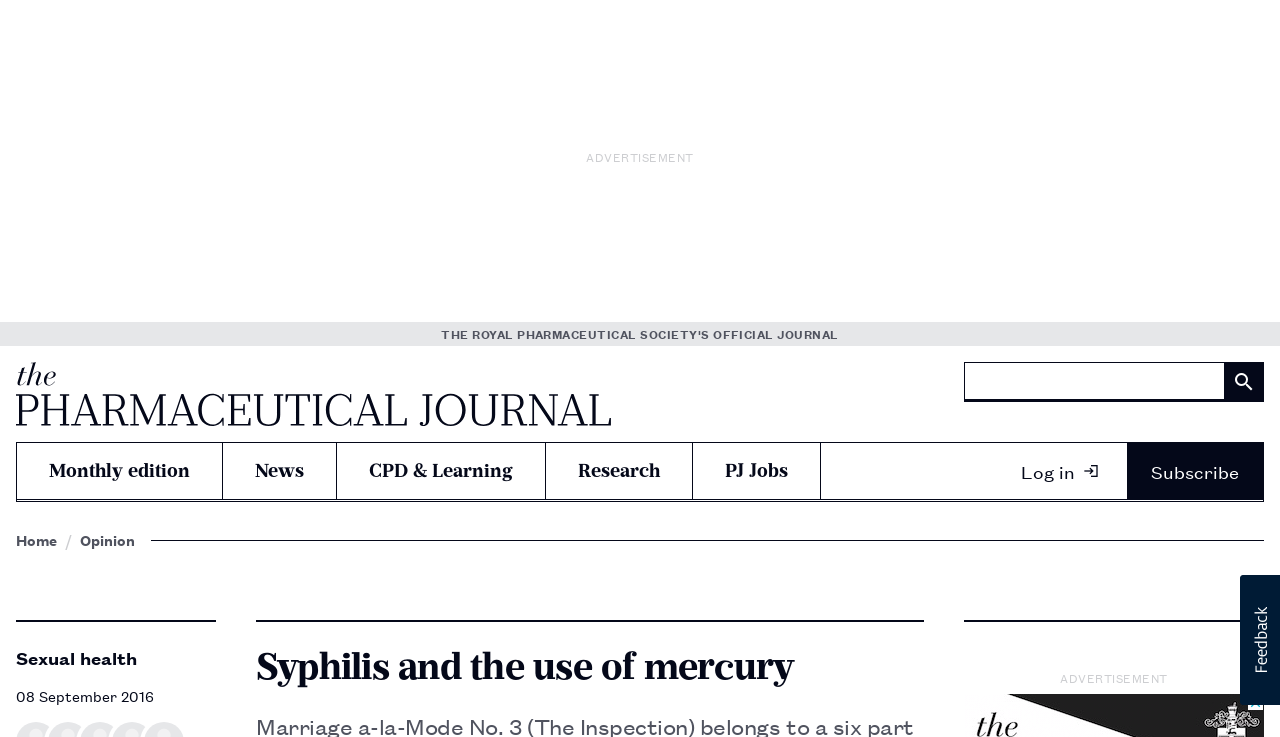Find and indicate the bounding box coordinates of the region you should select to follow the given instruction: "Search for something".

[0.753, 0.491, 0.988, 0.545]